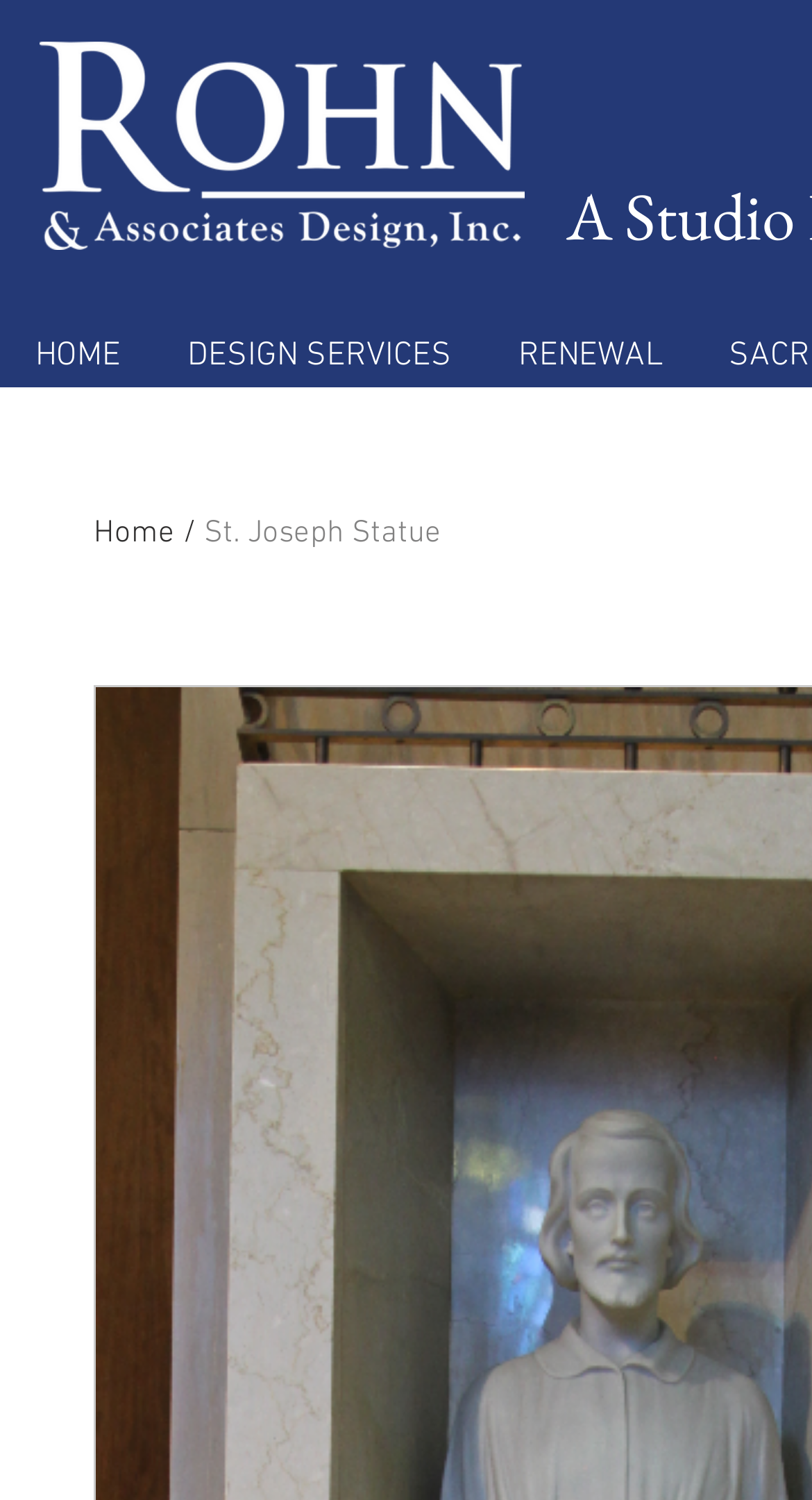Identify the bounding box coordinates for the UI element described as: "DESIGN SERVICES".

[0.19, 0.218, 0.597, 0.258]